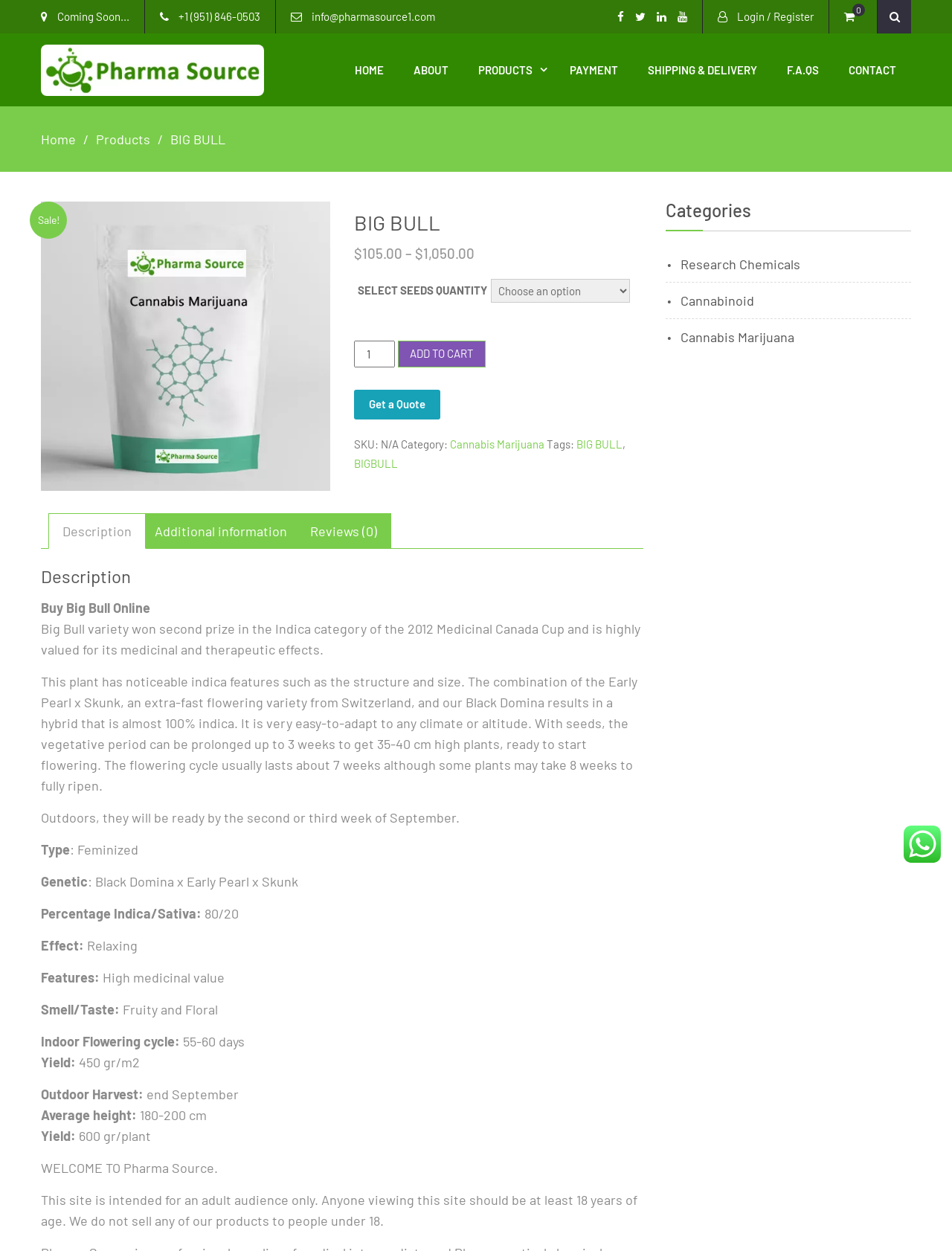Please reply with a single word or brief phrase to the question: 
How many weeks does BIG BULL take to fully ripen?

7-8 weeks